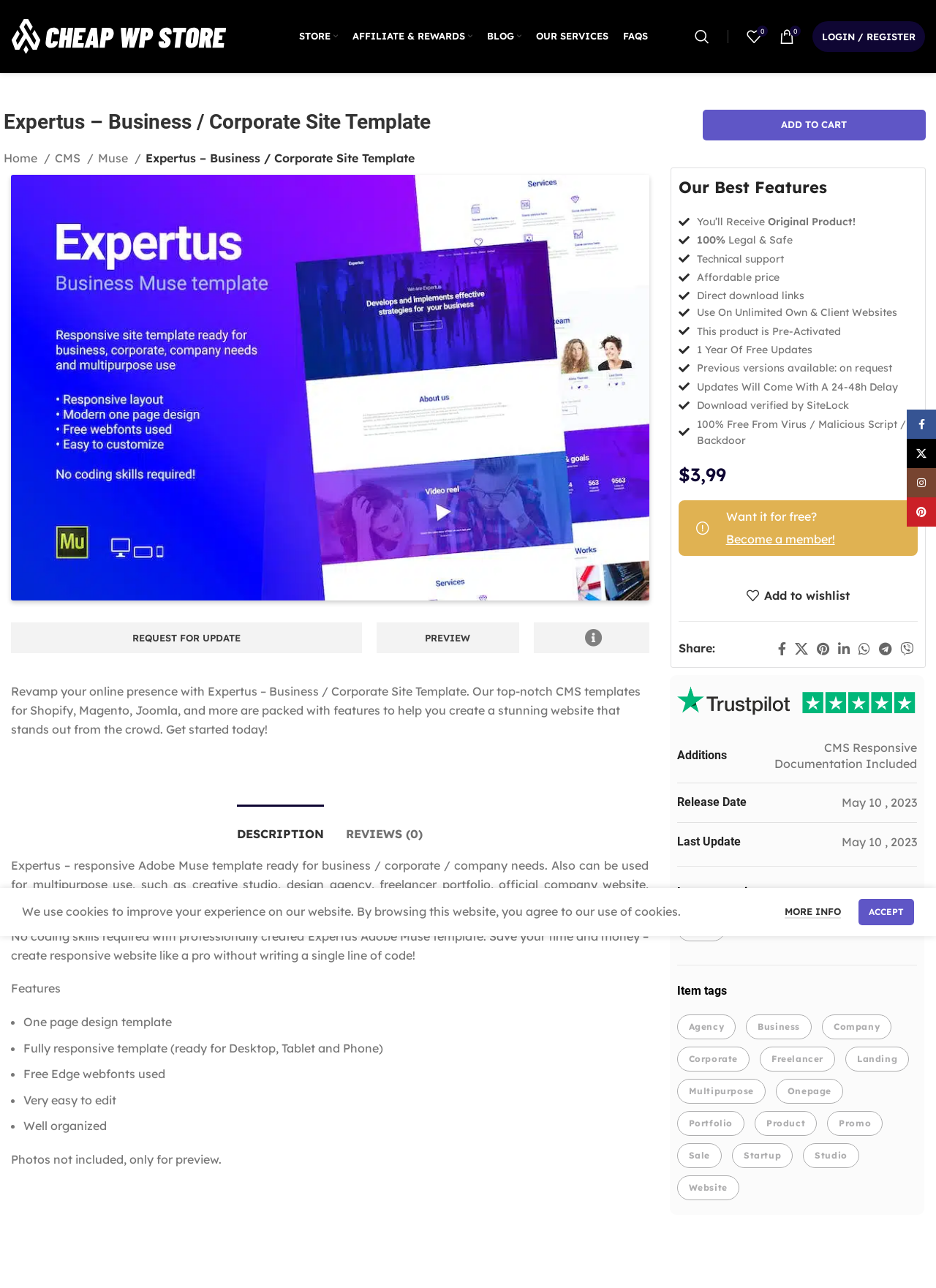What is the rating of the template? Examine the screenshot and reply using just one word or a brief phrase.

No rating